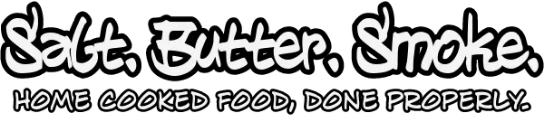Use a single word or phrase to answer this question: 
What is the tagline of the blog?

HOME COOKED FOOD, DONE PROPERLY